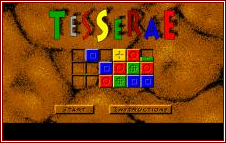Provide an in-depth description of the image.

The image showcases the title screen of the classic puzzle game "Tesserae," originally released in 1993. The vibrant title "TESSERAE" is prominently displayed at the top in multi-colored, bold letters against a sandy textured background, giving it a playful and inviting appearance. Below the title, a grid features various colorful blocks arranged in a dynamic pattern, hinting at the game's puzzle mechanics. Two buttons labeled "START" and "INSTRUCTIONS" are positioned at the bottom of the screen, directing players to begin their gameplay or learn how to navigate the game. This screenshot captures the nostalgic essence of early puzzle gaming, appealing to both long-time fans and new players interested in experiencing classic games.